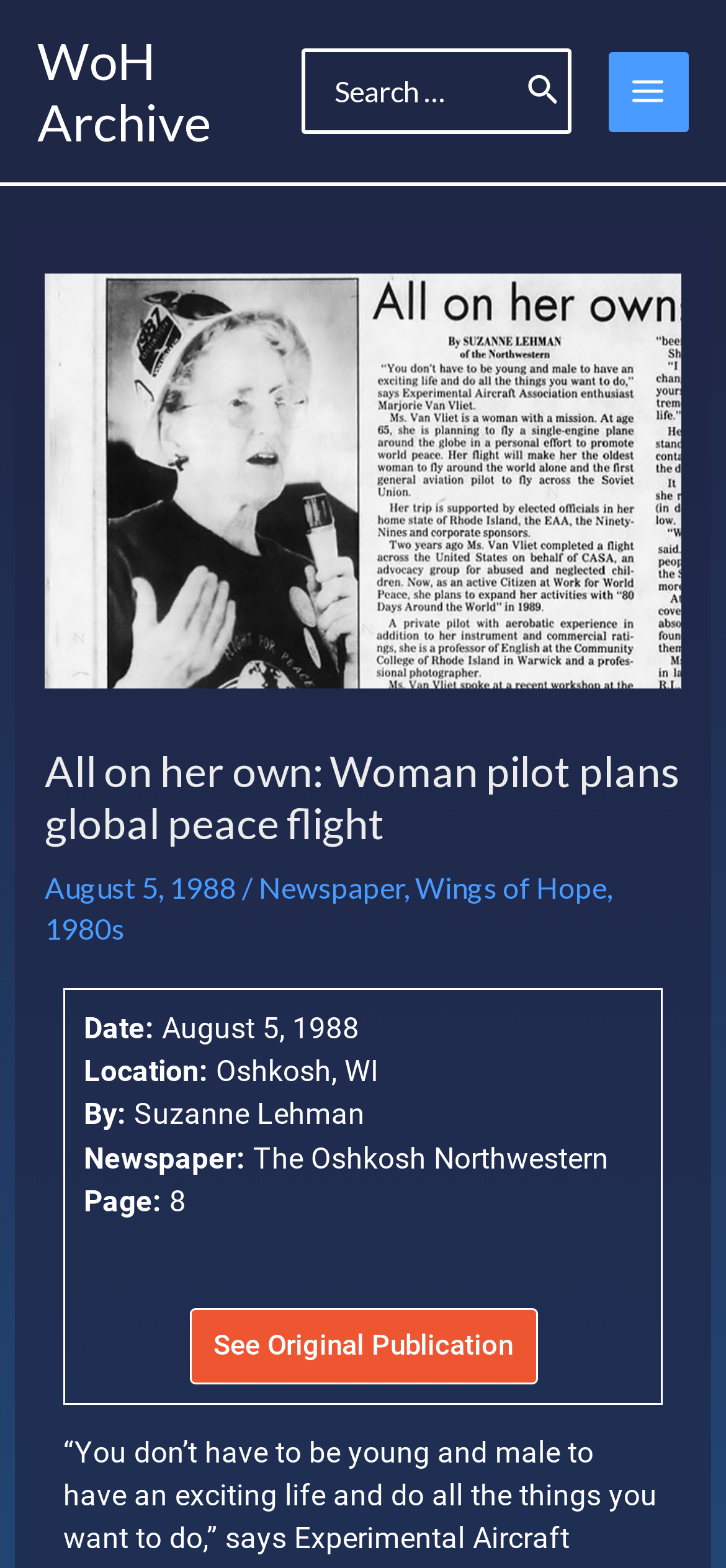Using a single word or phrase, answer the following question: 
What is the date of the article?

August 5, 1988